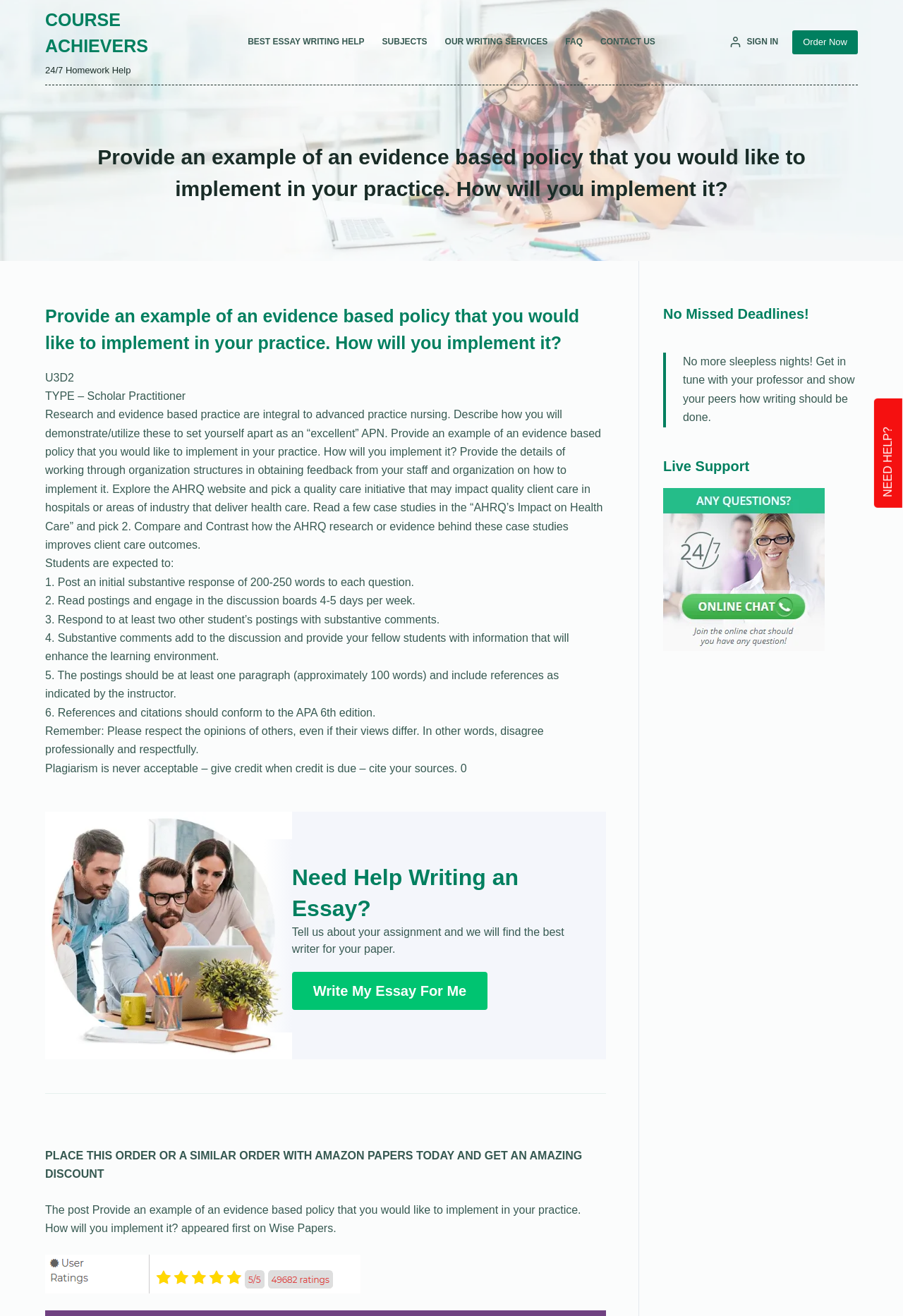What is the recommended length of the initial substantive response?
Based on the screenshot, give a detailed explanation to answer the question.

According to the webpage, students are expected to post an initial substantive response of 200-250 words to each question, as stated in the instructions.